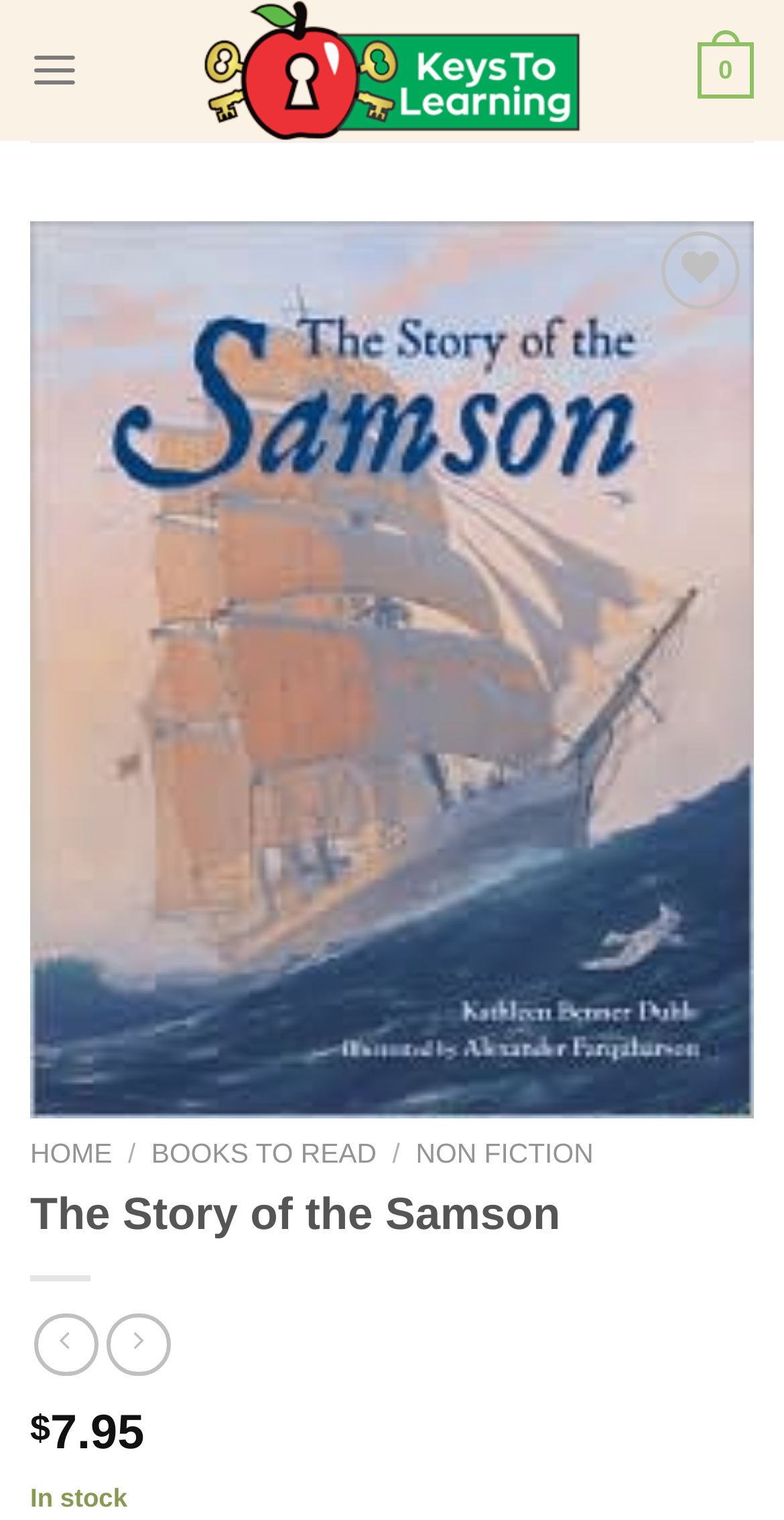Identify the bounding box coordinates of the region that should be clicked to execute the following instruction: "Open the menu".

[0.038, 0.014, 0.101, 0.079]